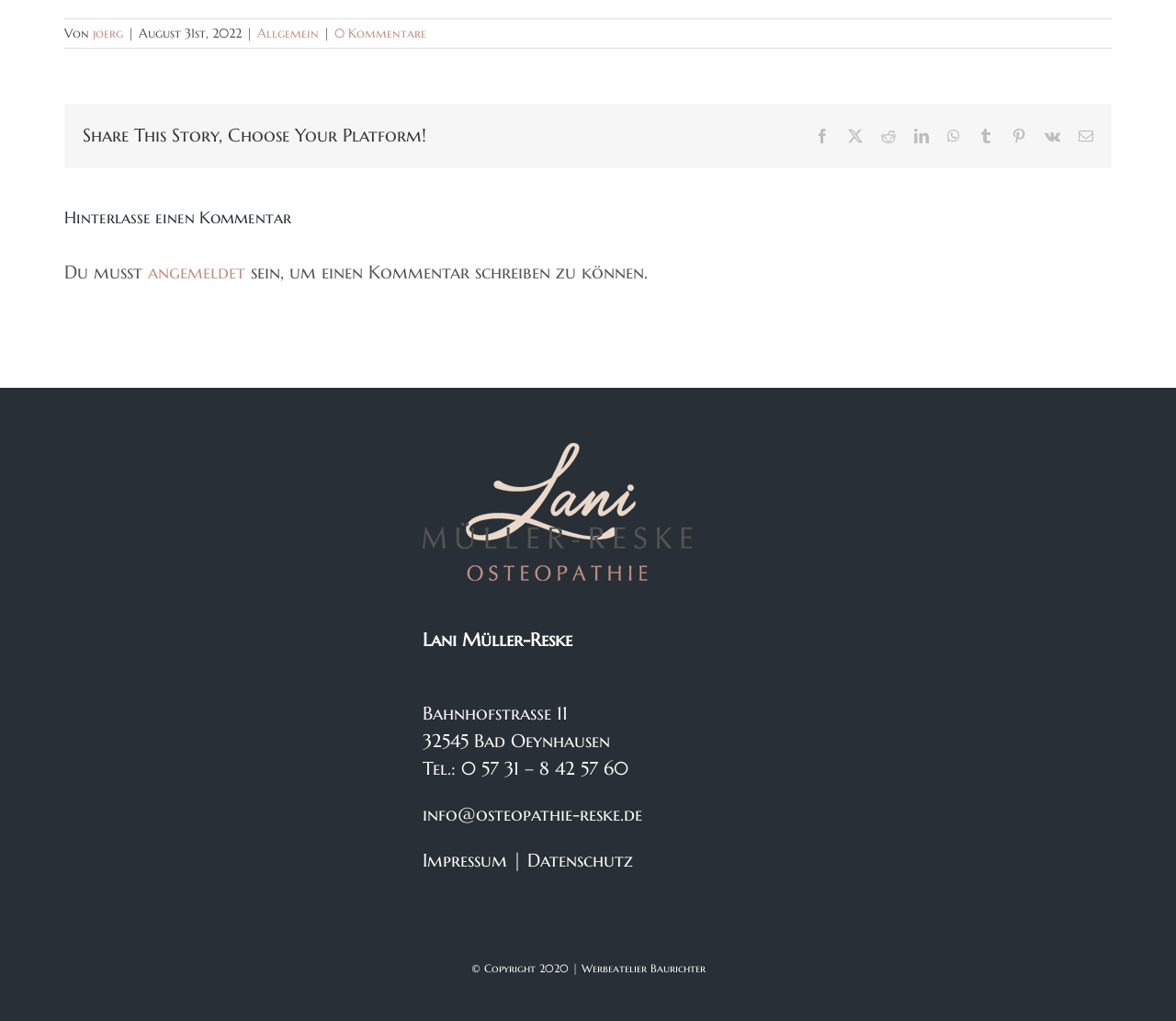Determine the bounding box coordinates in the format (top-left x, top-left y, bottom-right x, bottom-right y). Ensure all values are floating point numbers between 0 and 1. Identify the bounding box of the UI element described by: Werbeatelier Baurichter

[0.494, 0.942, 0.6, 0.955]